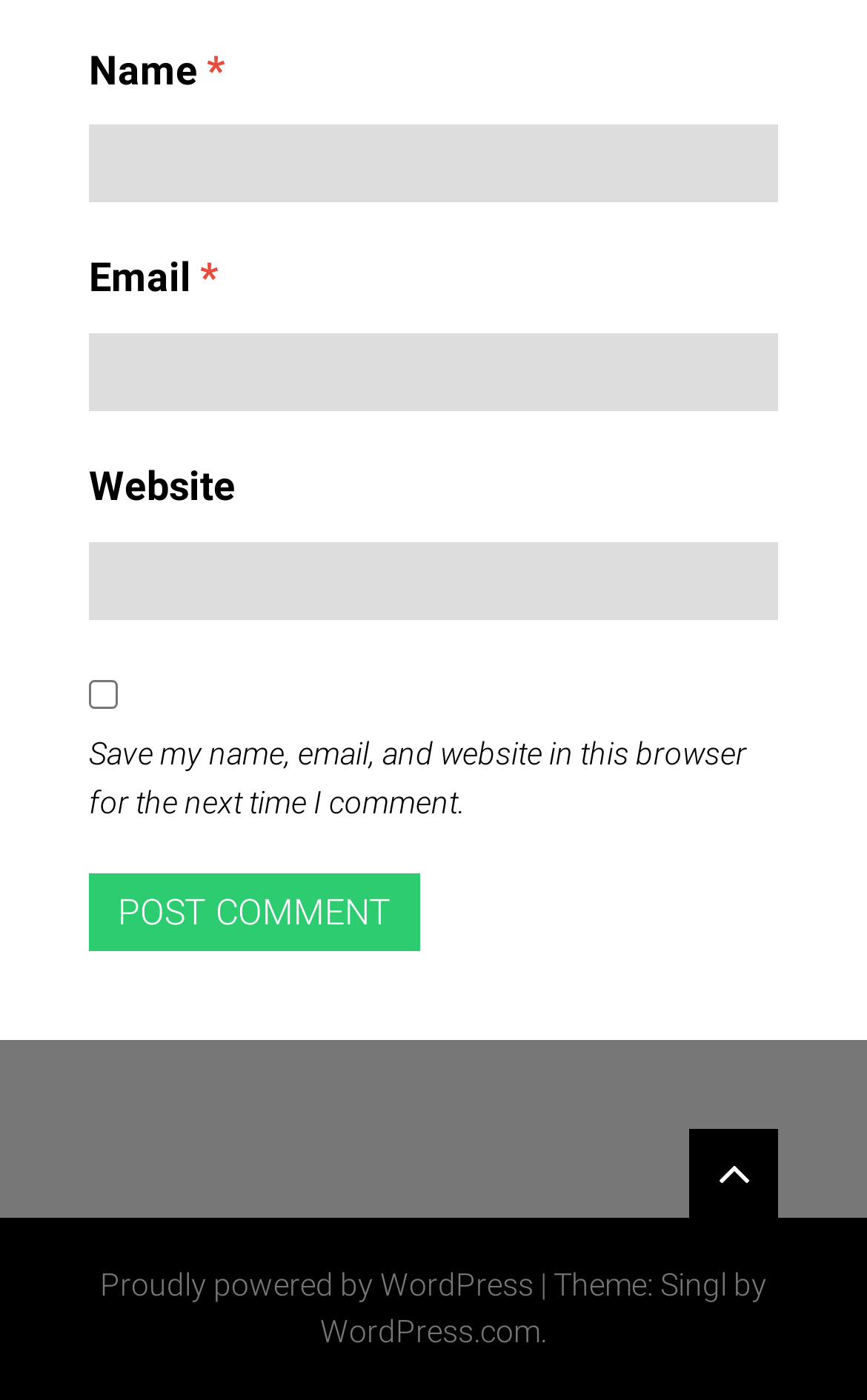Could you provide the bounding box coordinates for the portion of the screen to click to complete this instruction: "Check the save comment information box"?

[0.103, 0.486, 0.136, 0.506]